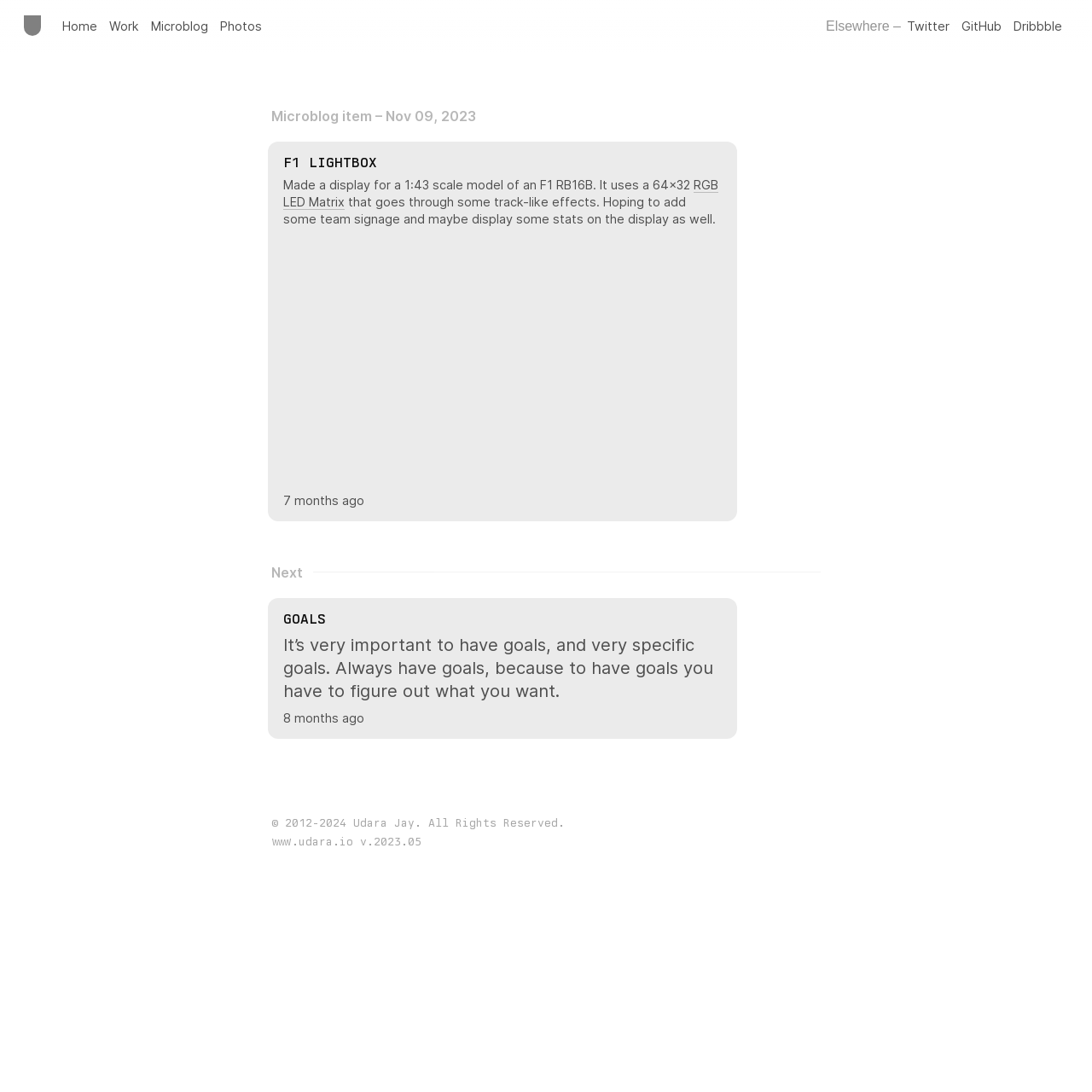Please determine the bounding box coordinates of the element to click on in order to accomplish the following task: "visit Twitter". Ensure the coordinates are four float numbers ranging from 0 to 1, i.e., [left, top, right, bottom].

[0.824, 0.013, 0.876, 0.035]